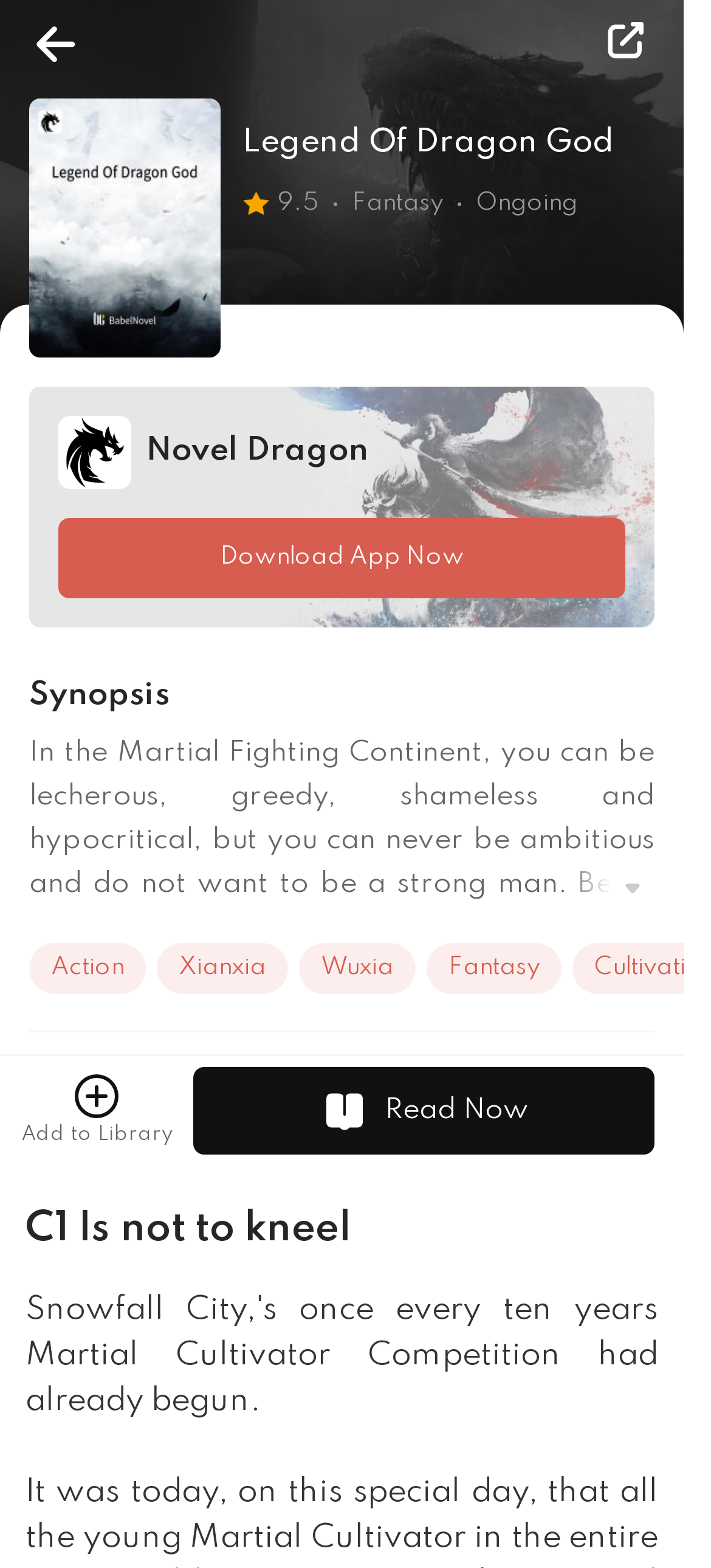What is the rating of the novel?
Use the information from the image to give a detailed answer to the question.

The rating of the novel can be found on the webpage, where it is displayed as '9.5' next to the genre 'Fantasy'.